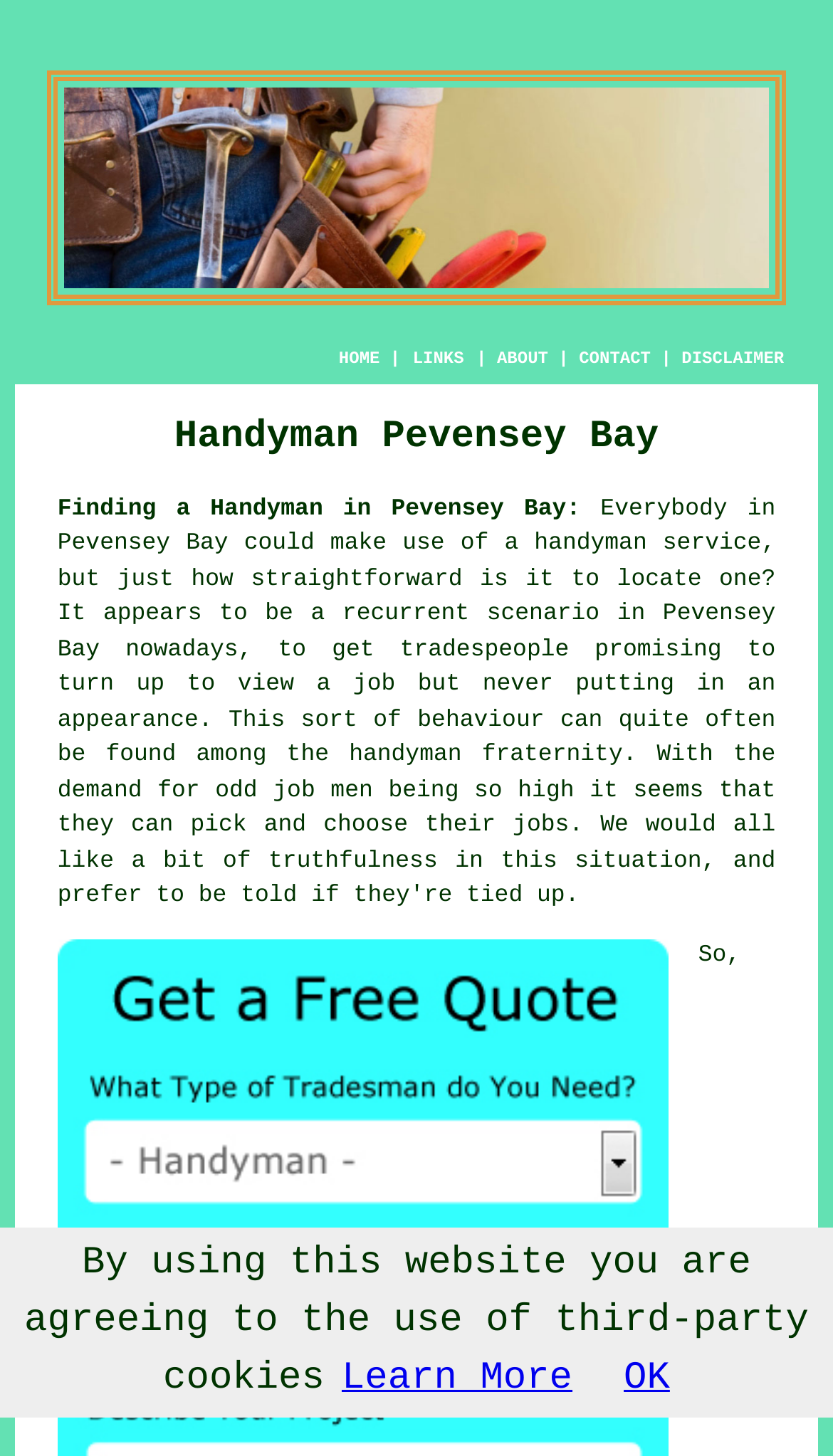Based on the element description odd job men, identify the bounding box of the UI element in the given webpage screenshot. The coordinates should be in the format (top-left x, top-left y, bottom-right x, bottom-right y) and must be between 0 and 1.

[0.258, 0.535, 0.448, 0.553]